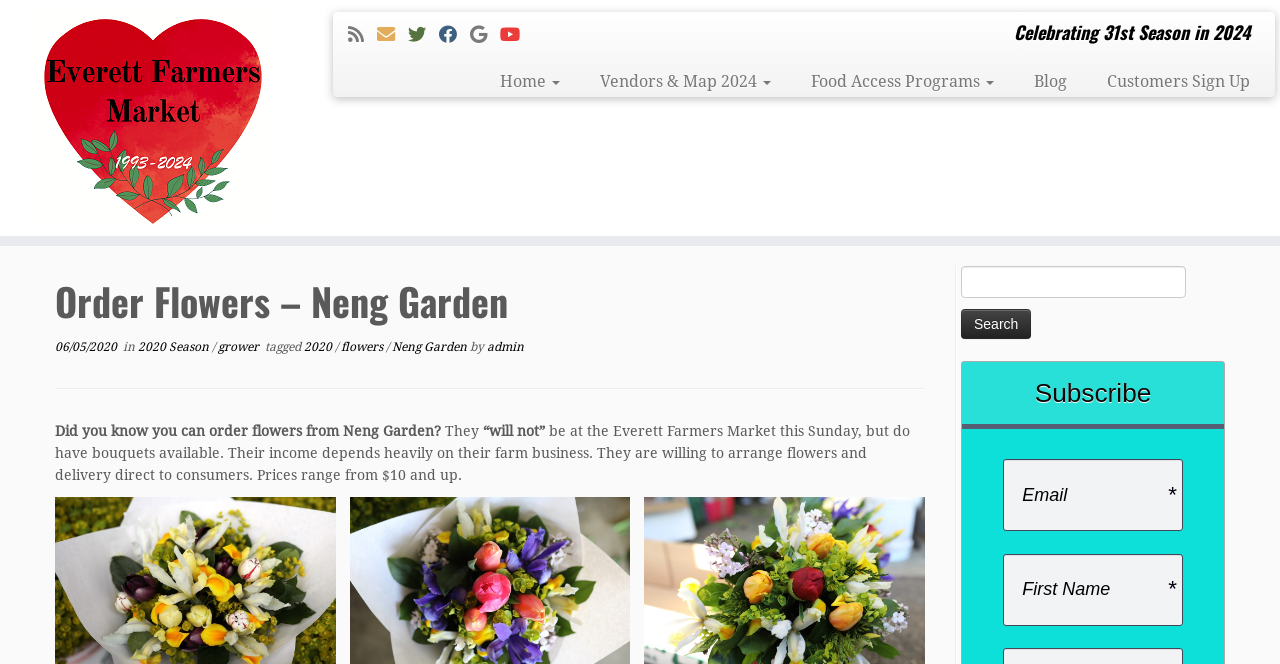Find and provide the bounding box coordinates for the UI element described here: "2020 Season". The coordinates should be given as four float numbers between 0 and 1: [left, top, right, bottom].

[0.108, 0.512, 0.166, 0.533]